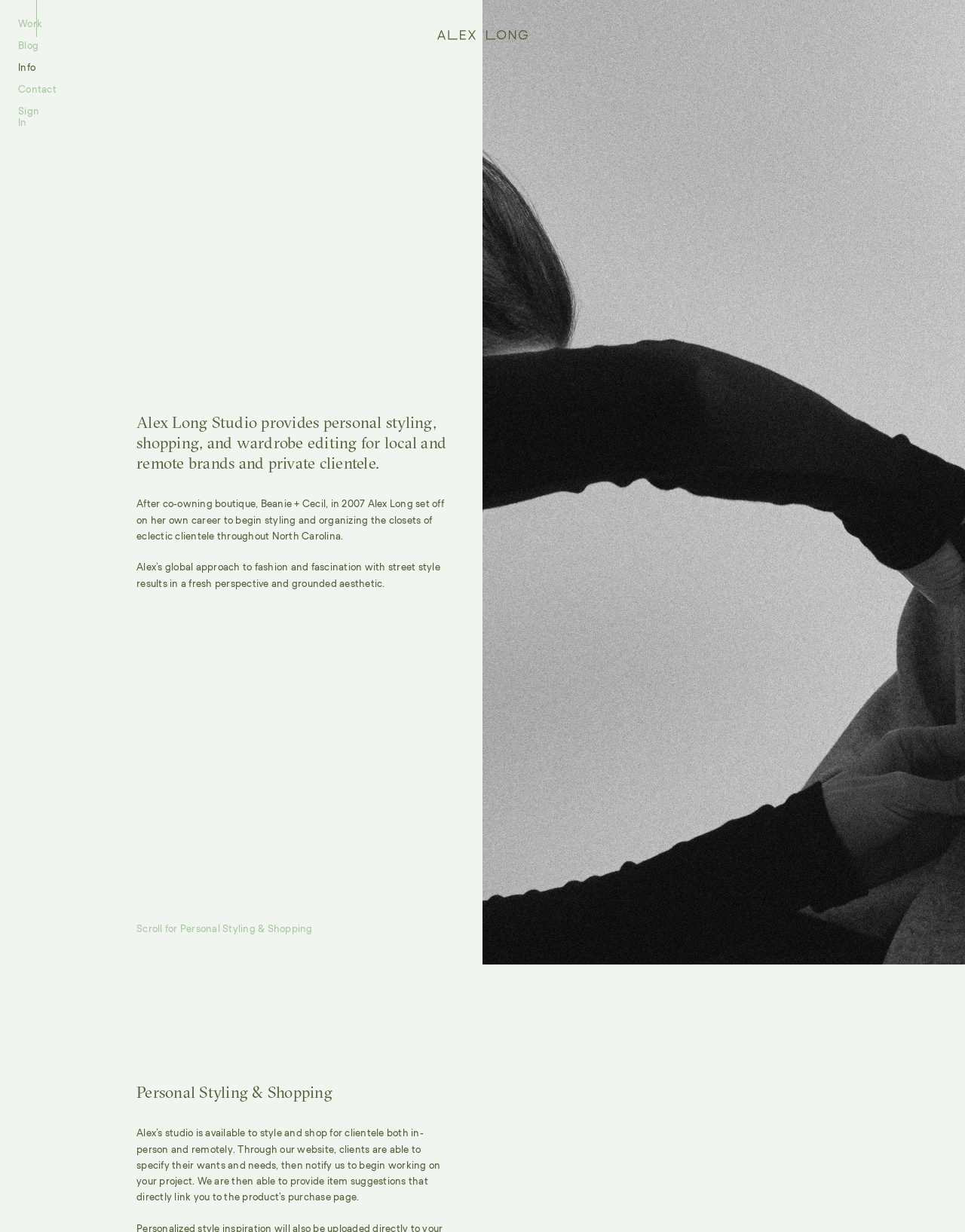Provide a brief response using a word or short phrase to this question:
What is the profession of Alex Long?

Personal Stylist